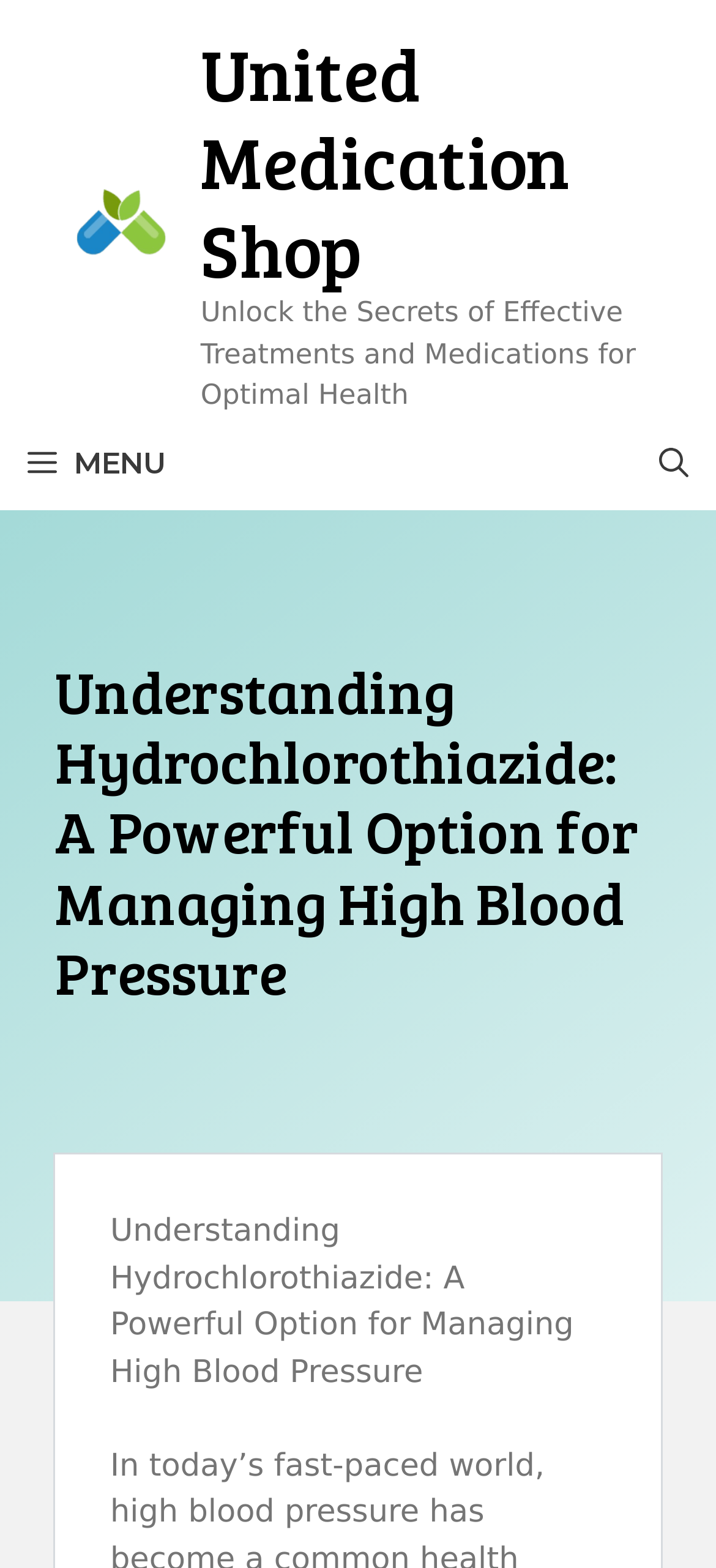Reply to the question with a brief word or phrase: What is the name of the website?

United Medication Shop